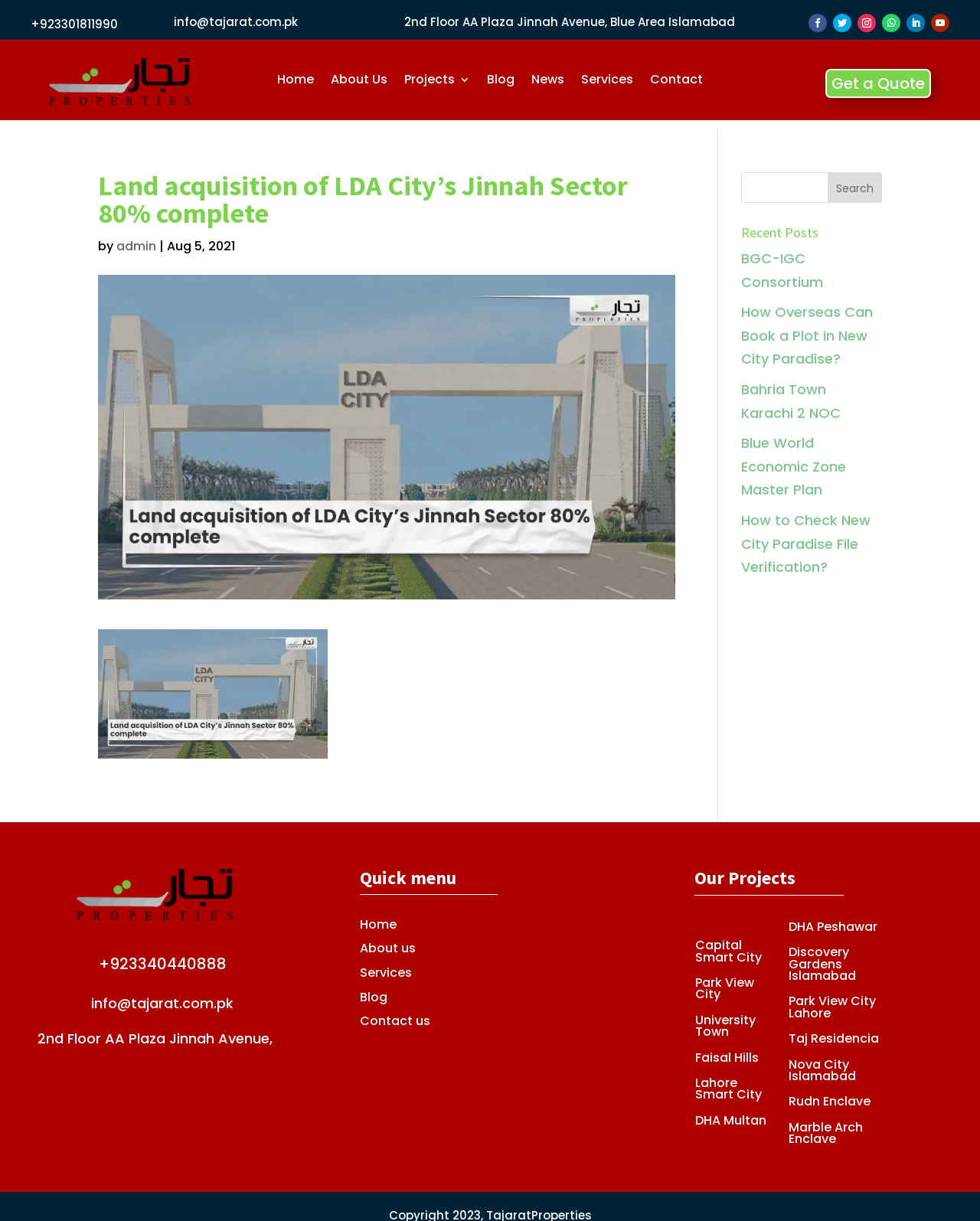Locate the bounding box coordinates of the area you need to click to fulfill this instruction: 'Click the 'Get a Quote' button'. The coordinates must be in the form of four float numbers ranging from 0 to 1: [left, top, right, bottom].

[0.842, 0.056, 0.95, 0.08]